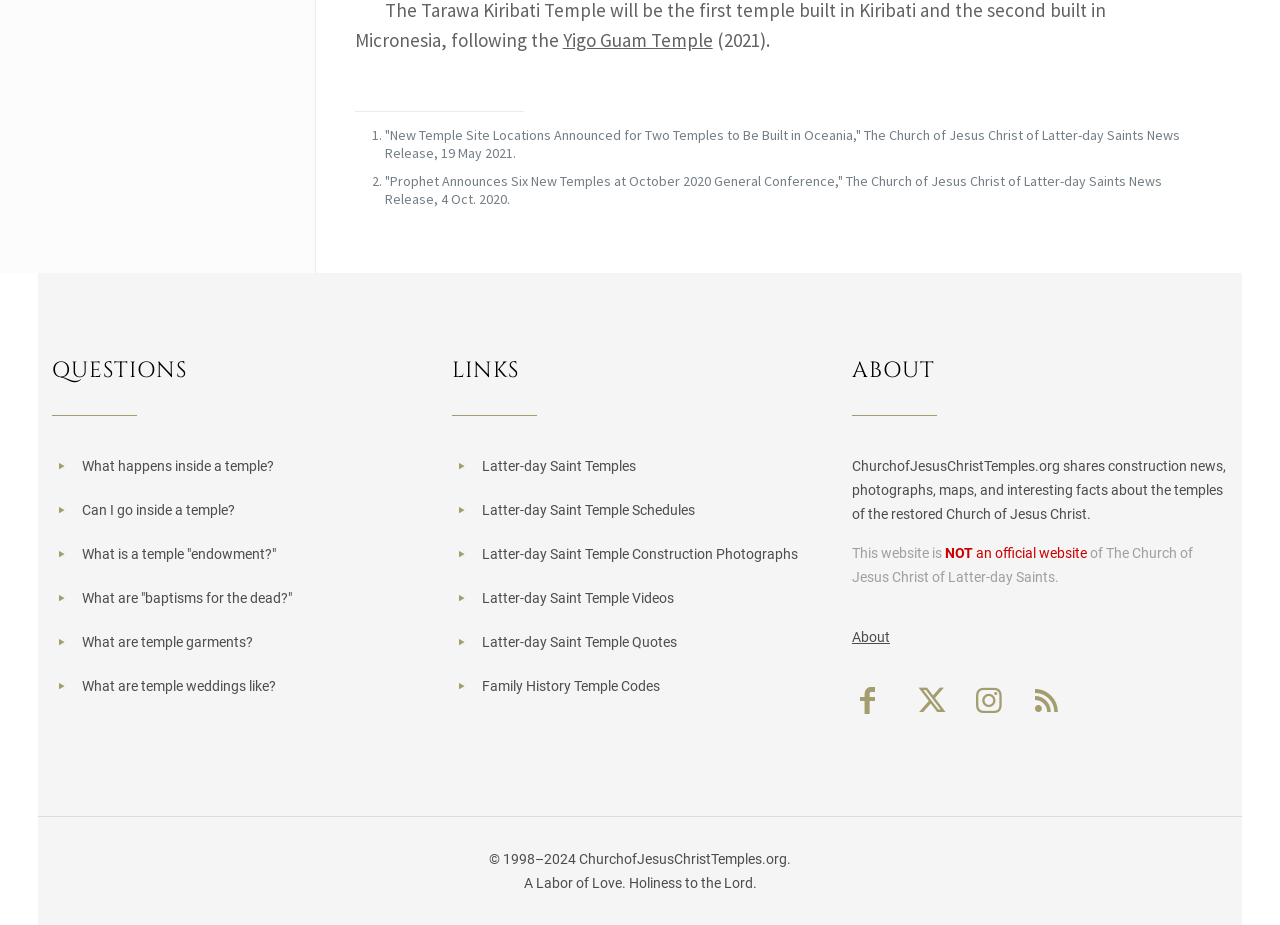Identify the bounding box coordinates of the section that should be clicked to achieve the task described: "Visit 'Latter-day Saint Temples'".

[0.376, 0.495, 0.497, 0.512]